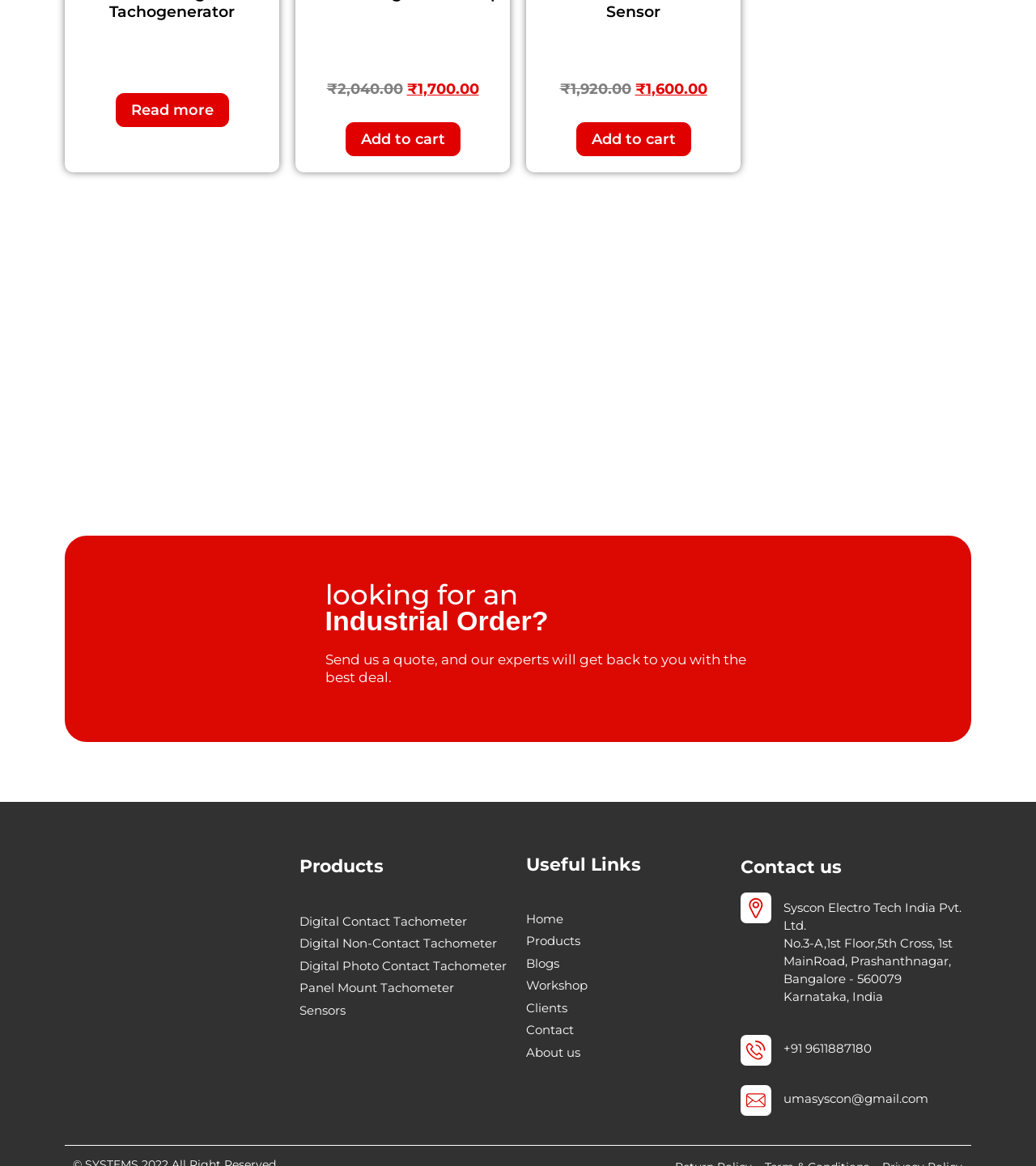Pinpoint the bounding box coordinates of the clickable element needed to complete the instruction: "Go to Home page". The coordinates should be provided as four float numbers between 0 and 1: [left, top, right, bottom].

[0.508, 0.78, 0.699, 0.796]